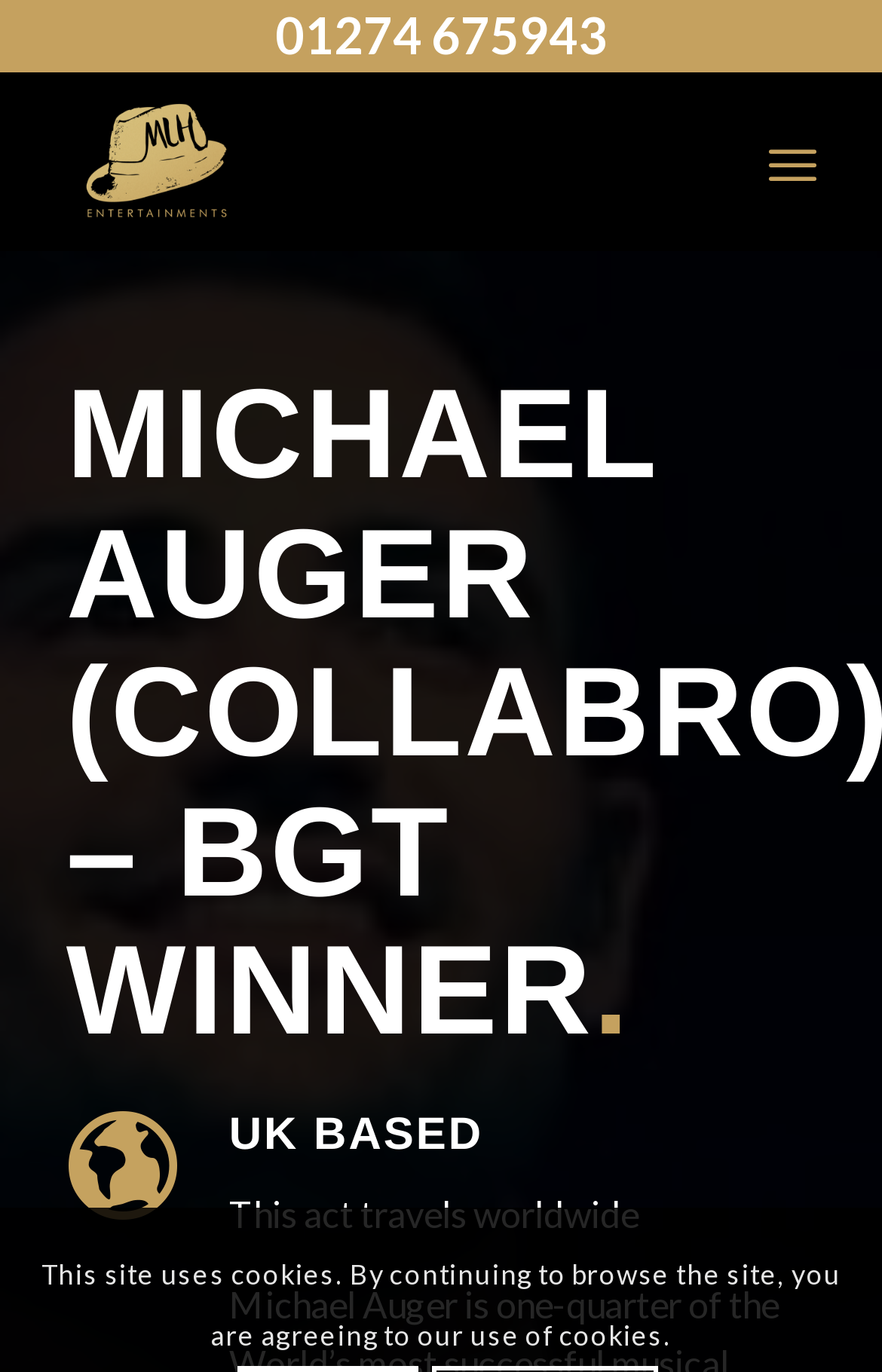Please determine the primary heading and provide its text.

WHAT ARE YOU WAITING FOR?